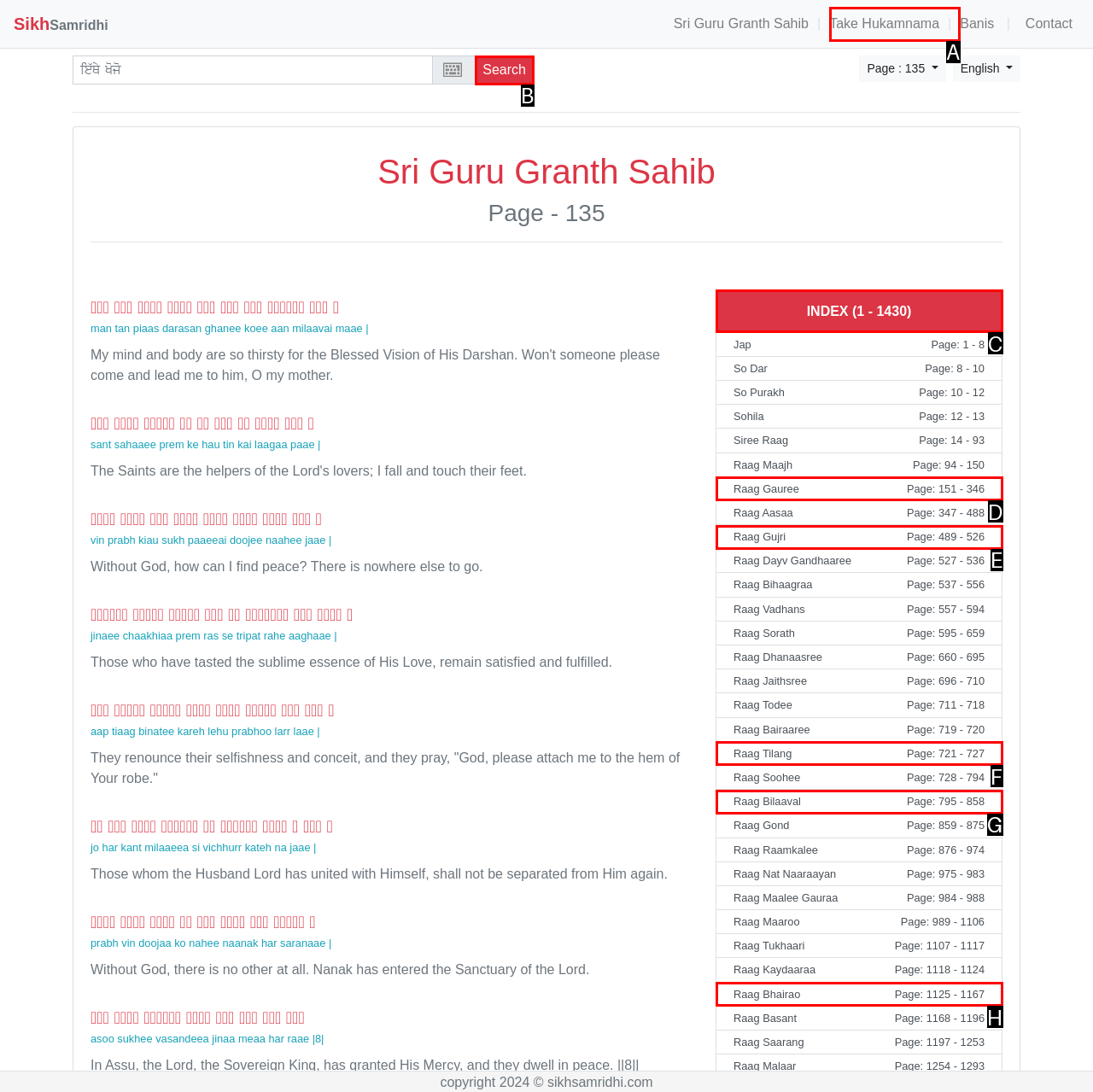Find the HTML element that suits the description: Take Hukamnama
Indicate your answer with the letter of the matching option from the choices provided.

A